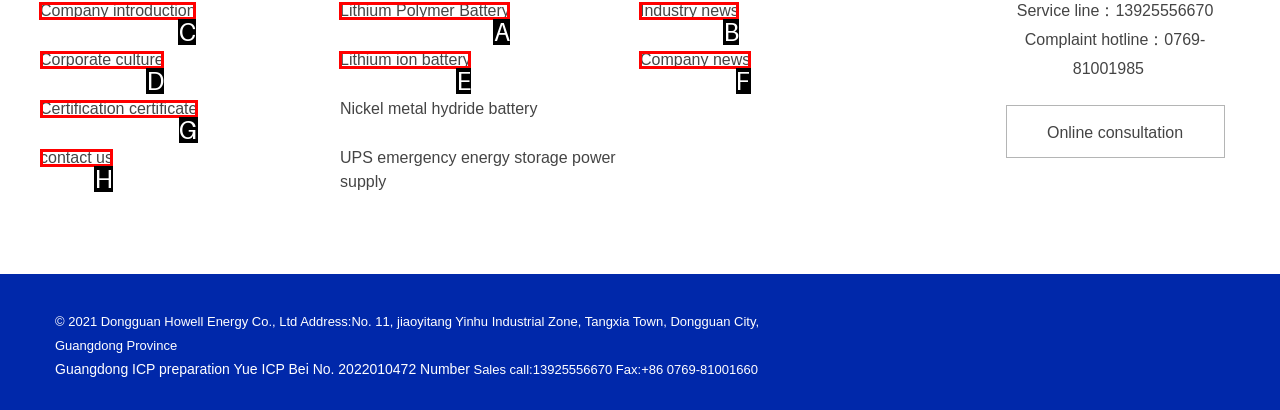Determine which HTML element to click to execute the following task: View company introduction Answer with the letter of the selected option.

C